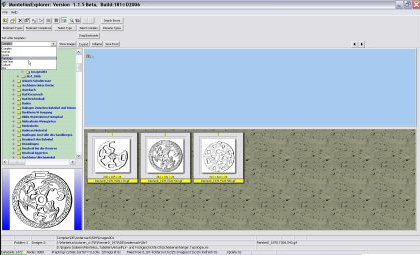With reference to the image, please provide a detailed answer to the following question: How many thumbnail images are displayed?

Below the main canvas area, there are three thumbnail images displayed against a textured gray background, each accompanied by labels for easy identification.